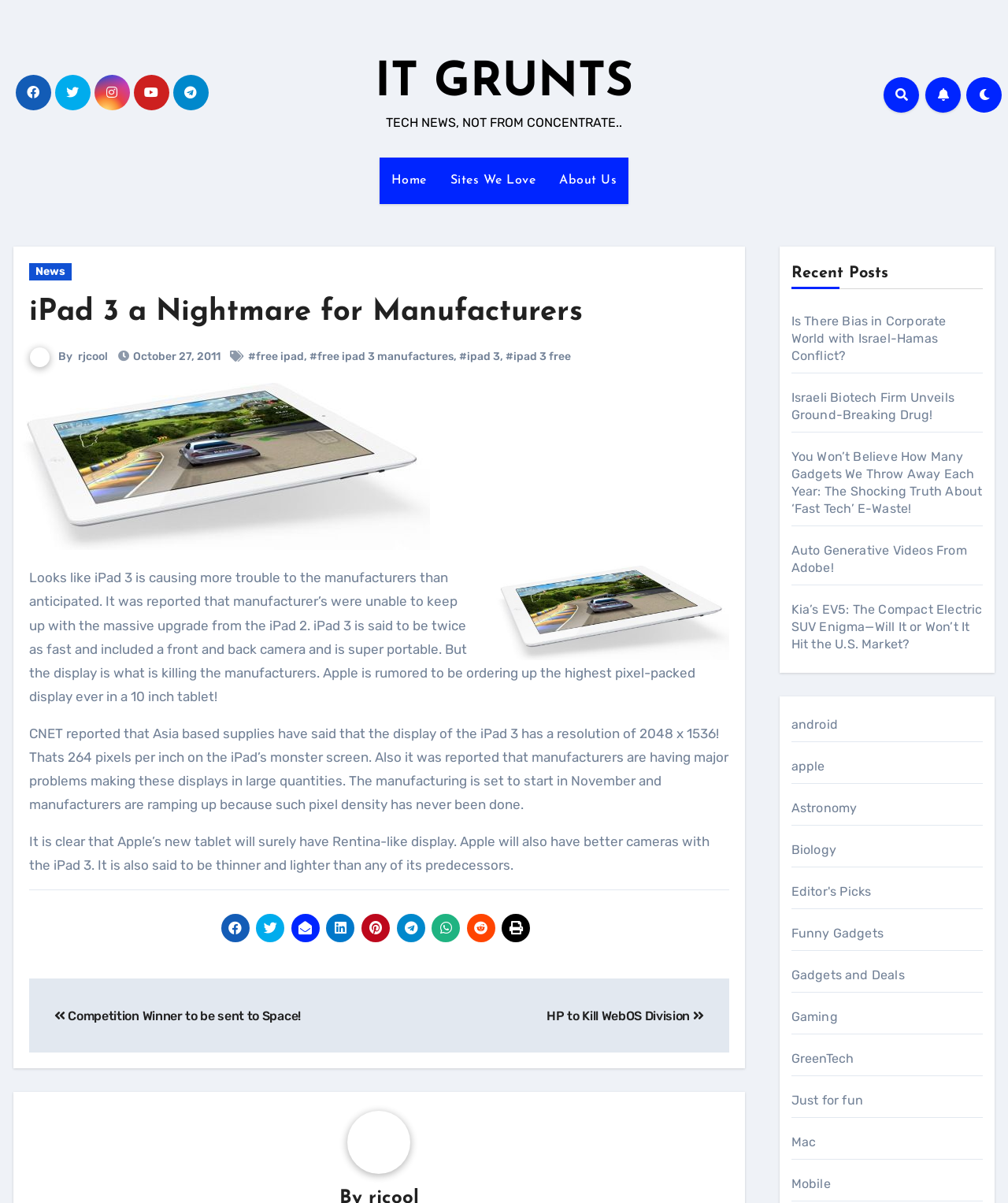What is the resolution of the iPad 3's display?
From the image, provide a succinct answer in one word or a short phrase.

2048 x 1536